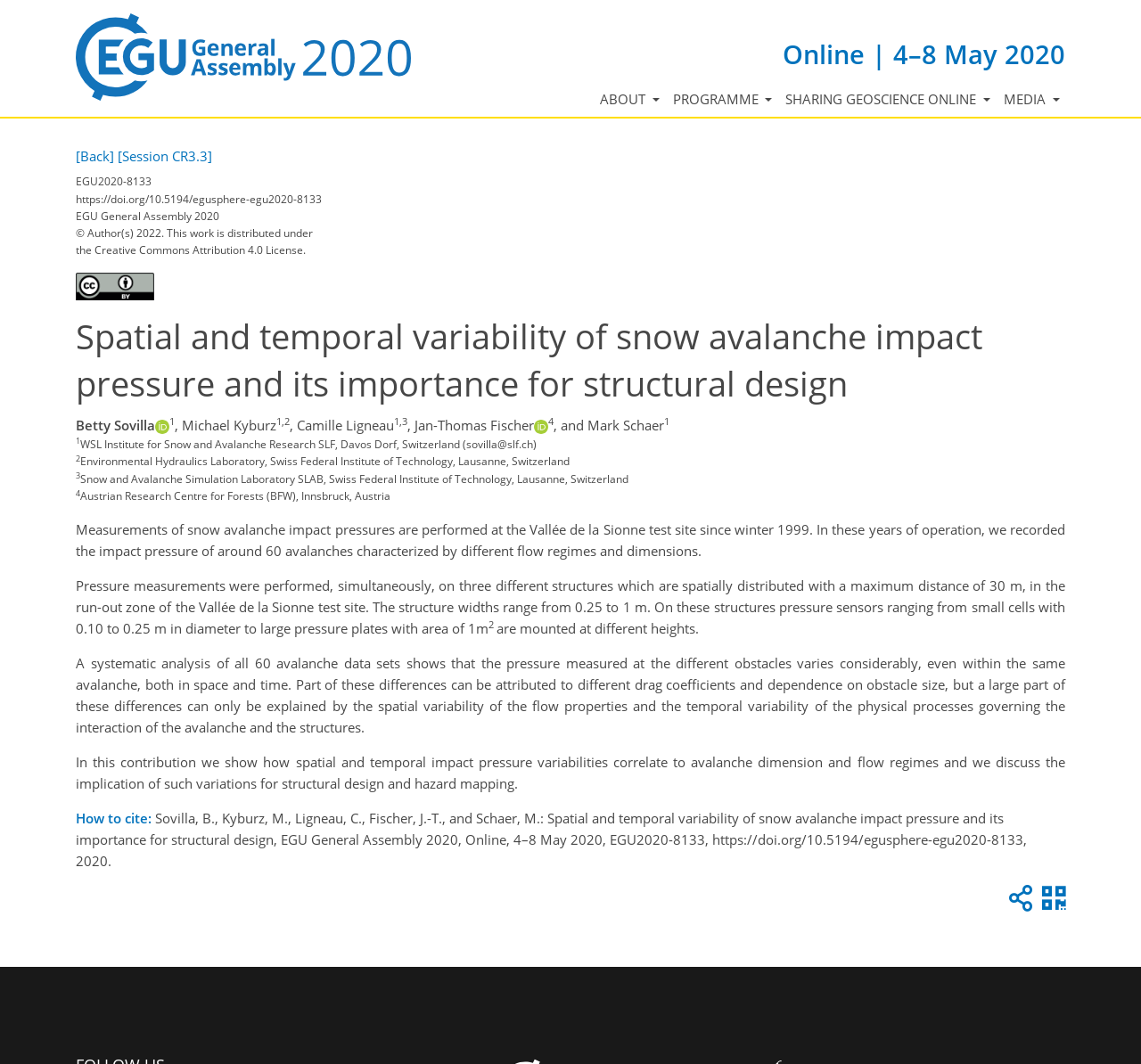Locate the bounding box coordinates of the element that should be clicked to fulfill the instruction: "Click on the HOME link".

None